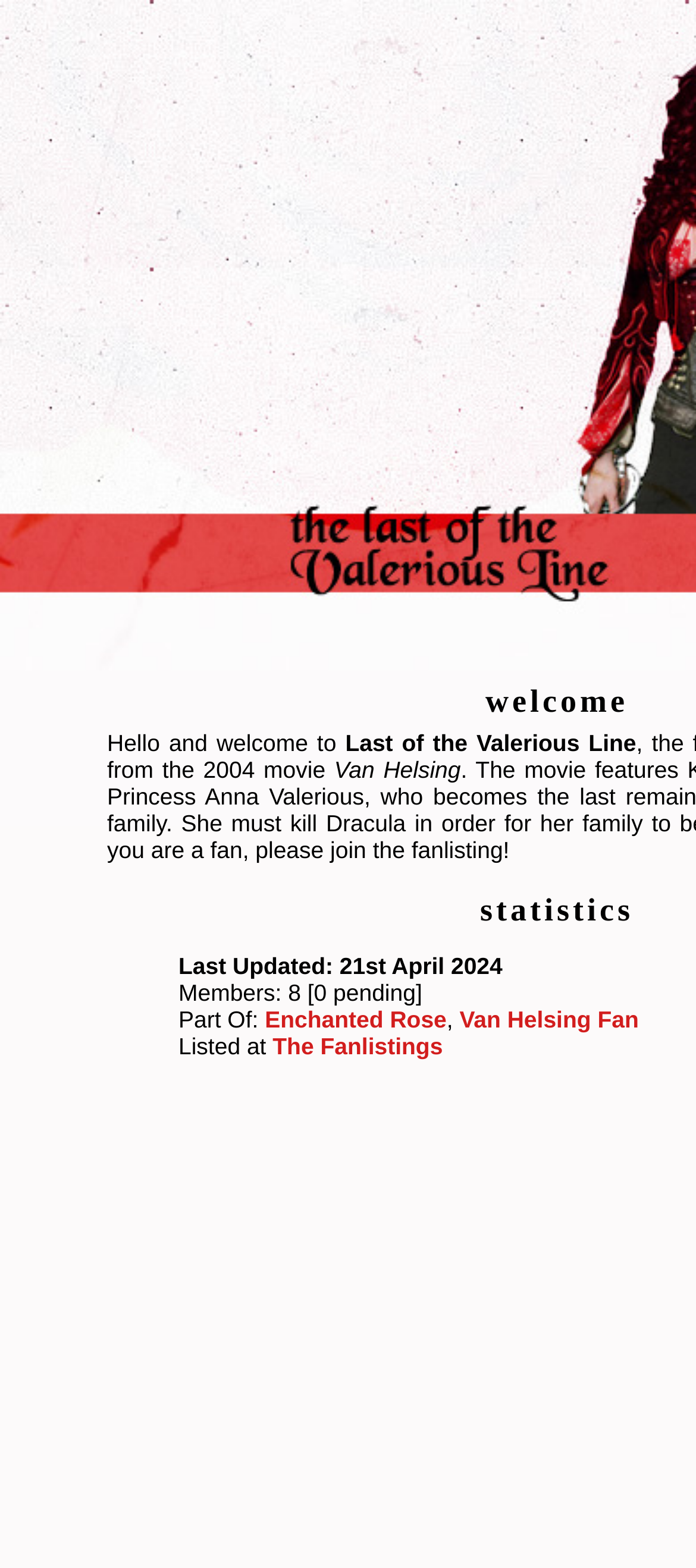What is the name of the fanlisting network?
Using the picture, provide a one-word or short phrase answer.

The Fanlistings